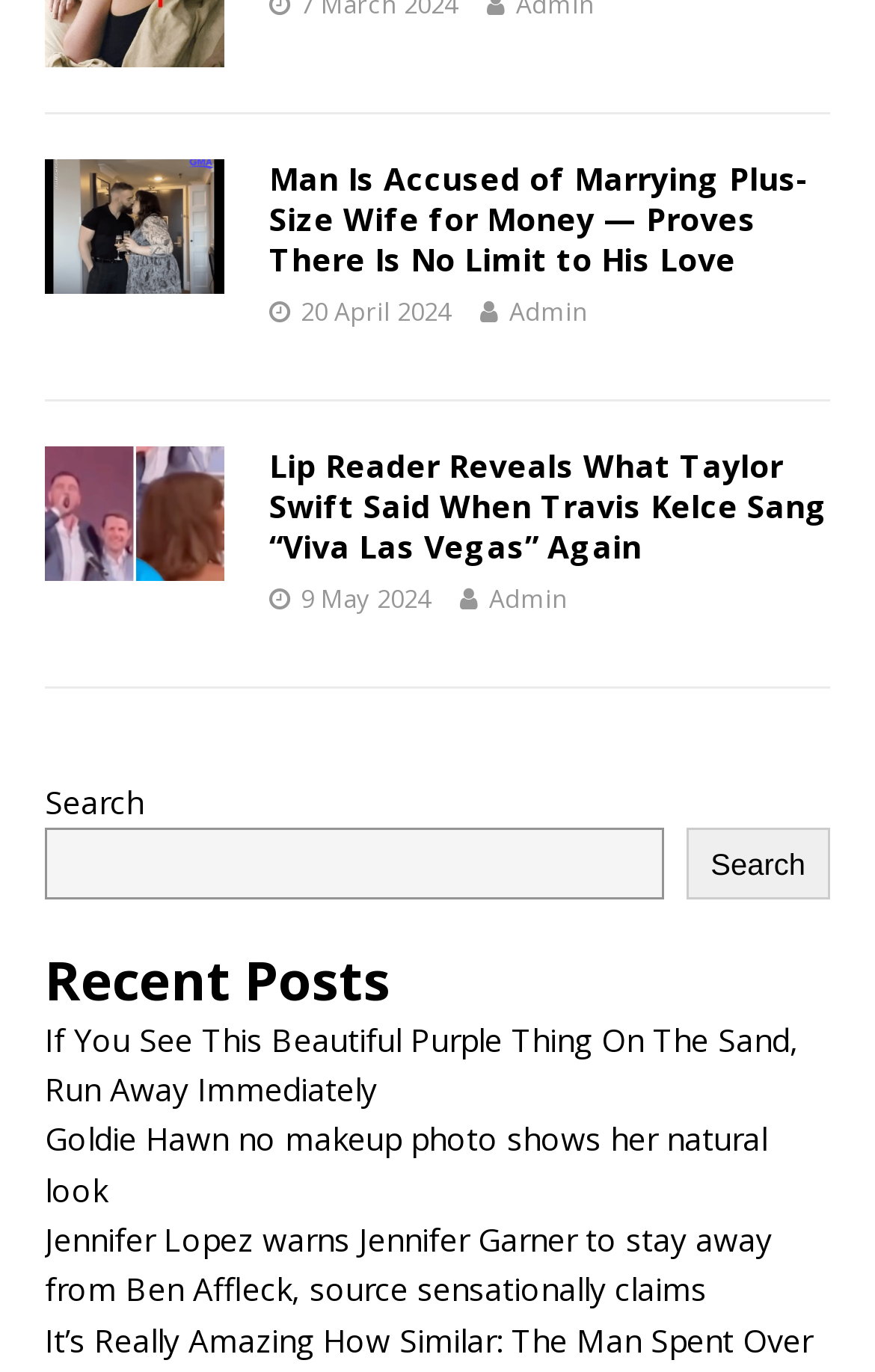Determine the bounding box coordinates for the area that needs to be clicked to fulfill this task: "Search for something". The coordinates must be given as four float numbers between 0 and 1, i.e., [left, top, right, bottom].

[0.051, 0.604, 0.758, 0.656]